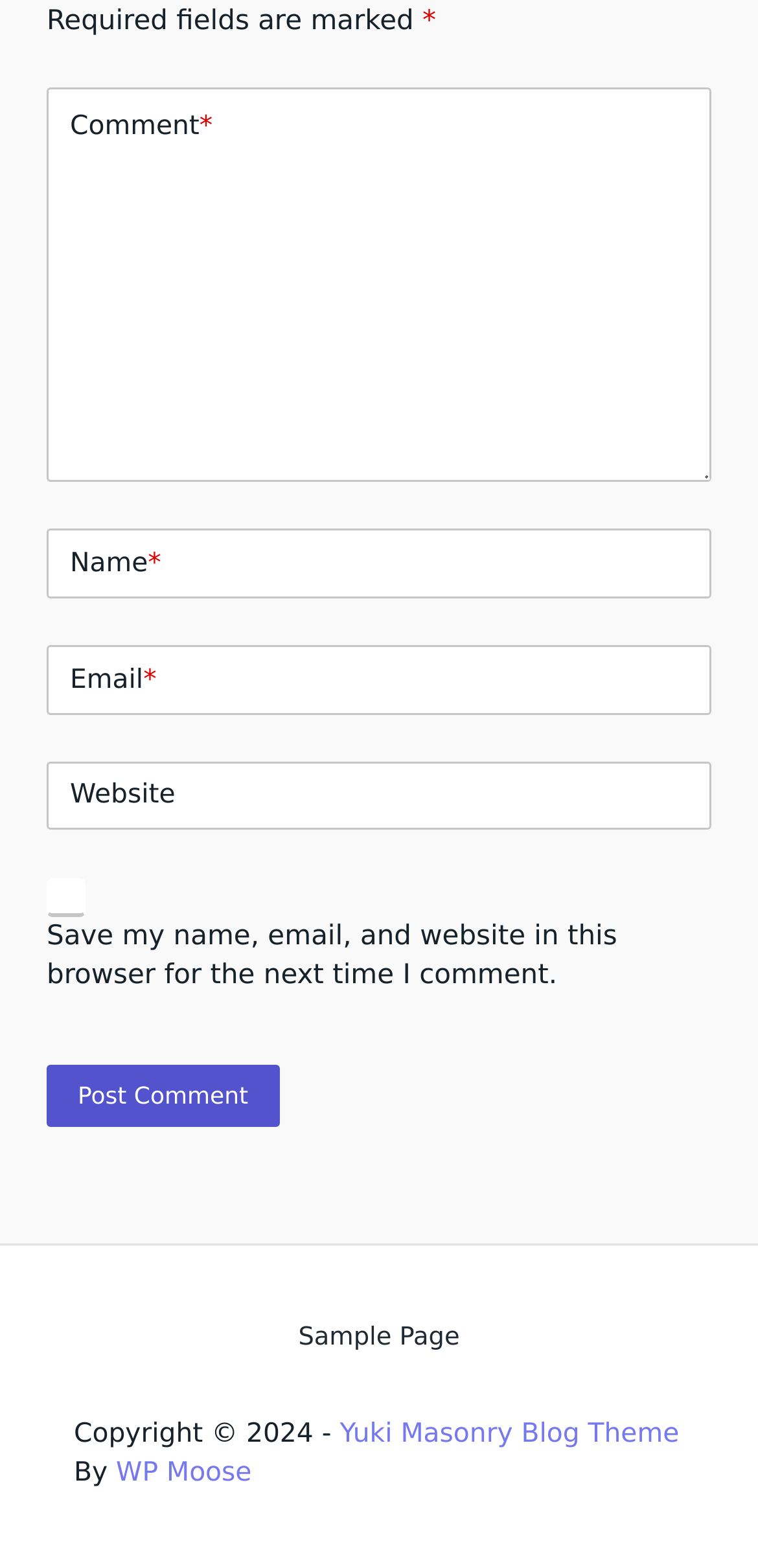Determine the bounding box coordinates of the clickable element necessary to fulfill the instruction: "Visit the website". Provide the coordinates as four float numbers within the 0 to 1 range, i.e., [left, top, right, bottom].

None